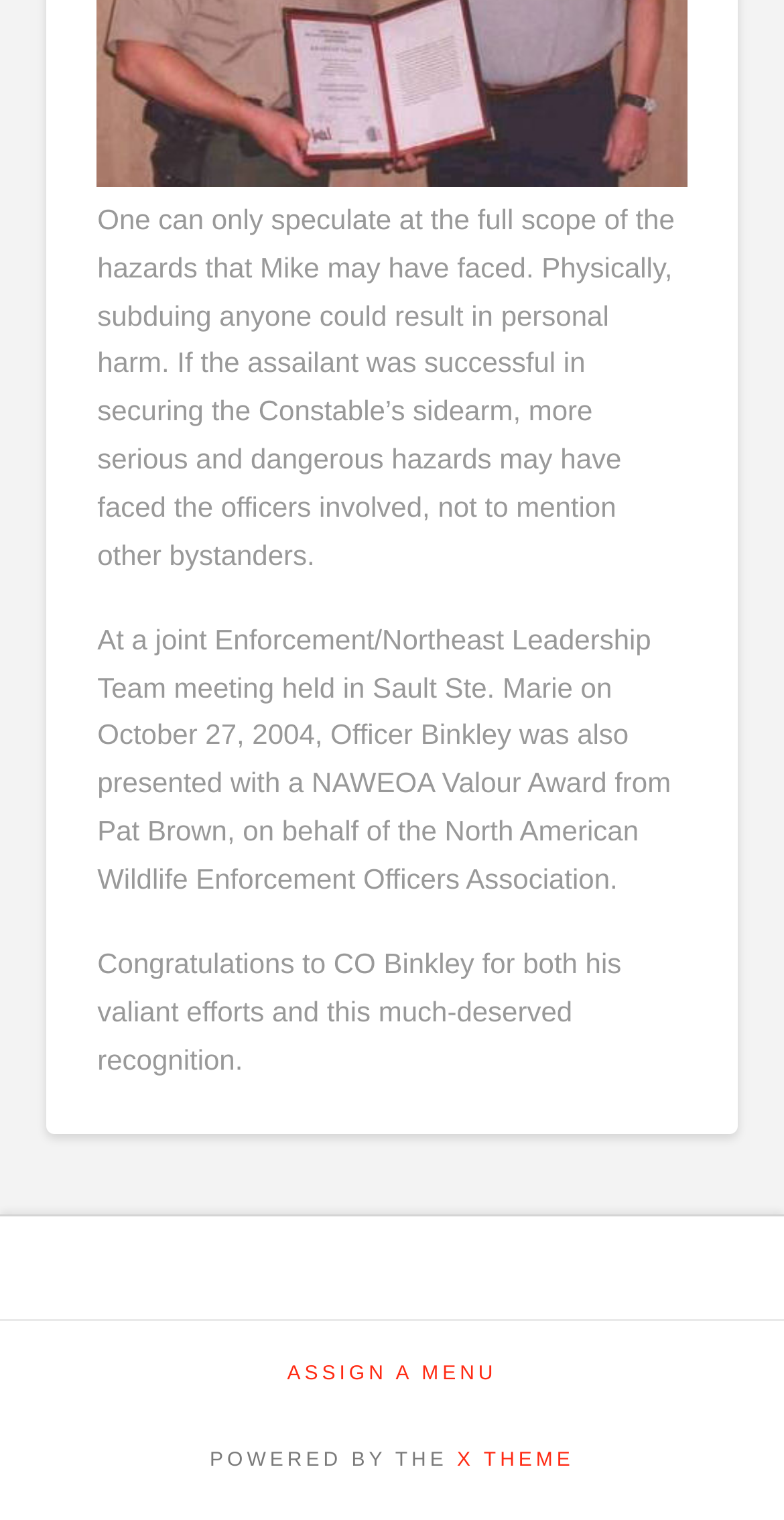From the webpage screenshot, predict the bounding box of the UI element that matches this description: "Assign a Menu".

[0.366, 0.896, 0.634, 0.913]